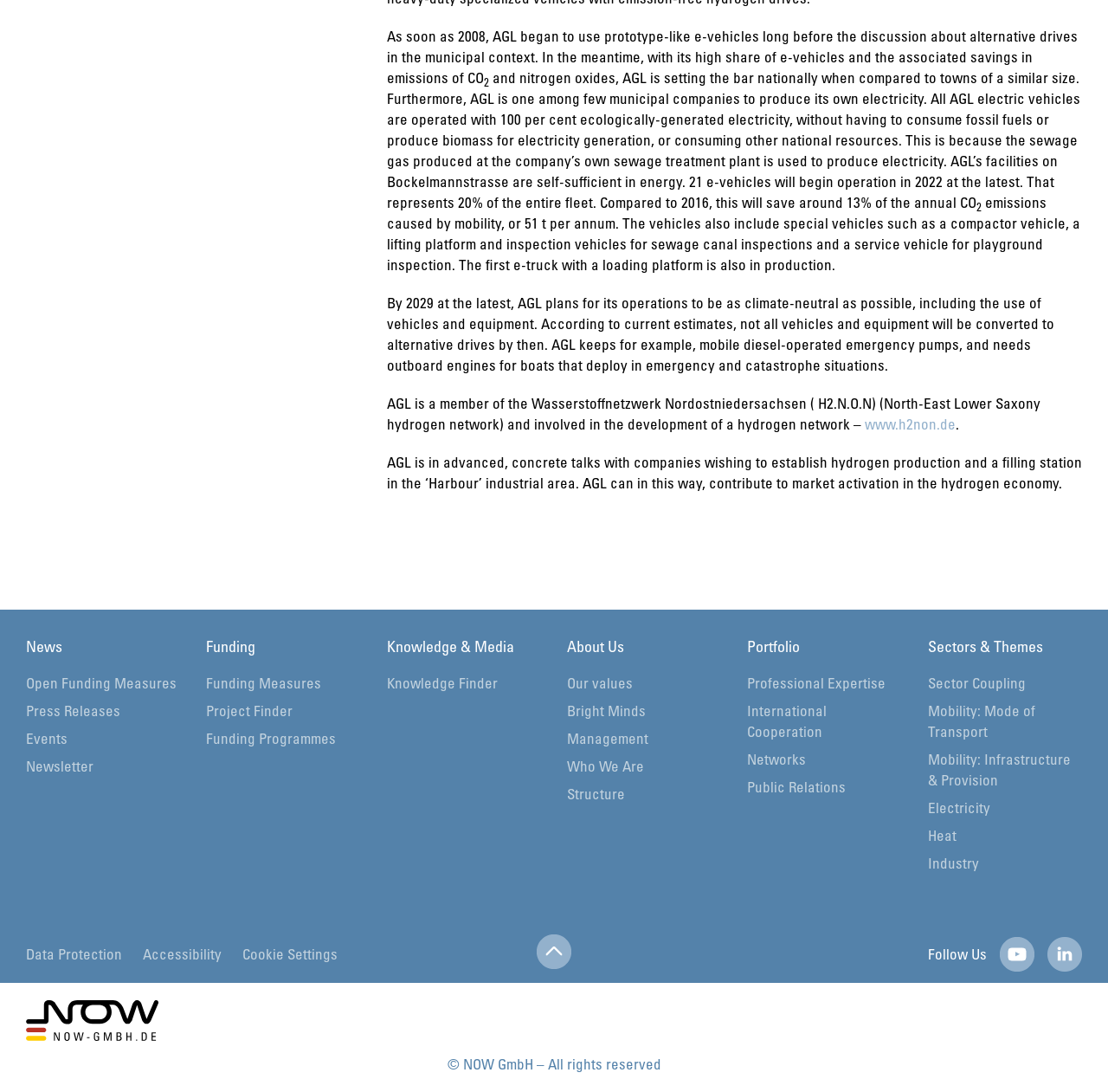Please answer the following question using a single word or phrase: 
How much of the annual CO2 emissions will be saved by 2022?

13%